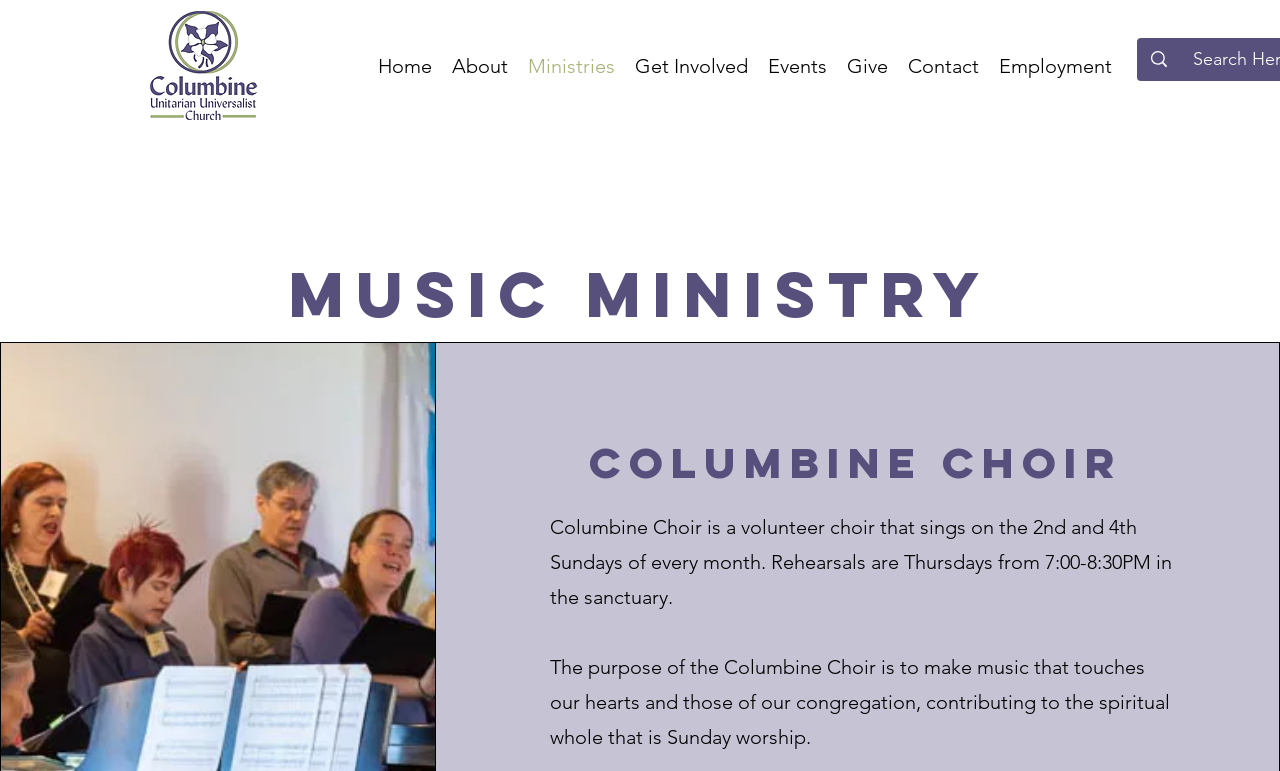Identify the bounding box coordinates for the UI element described as follows: "About". Ensure the coordinates are four float numbers between 0 and 1, formatted as [left, top, right, bottom].

[0.345, 0.066, 0.405, 0.105]